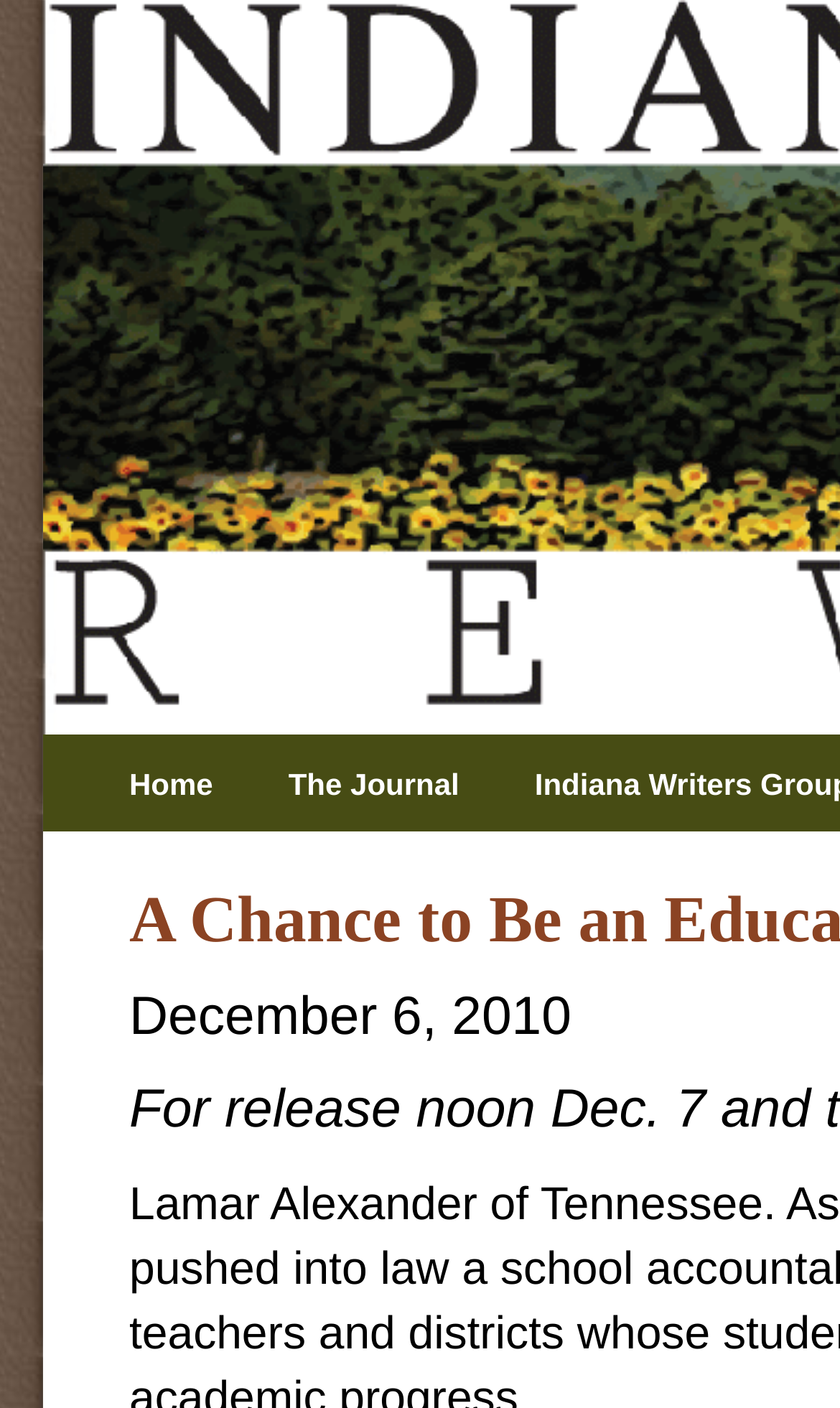Please find the top heading of the webpage and generate its text.

A Chance to Be an Education Leader